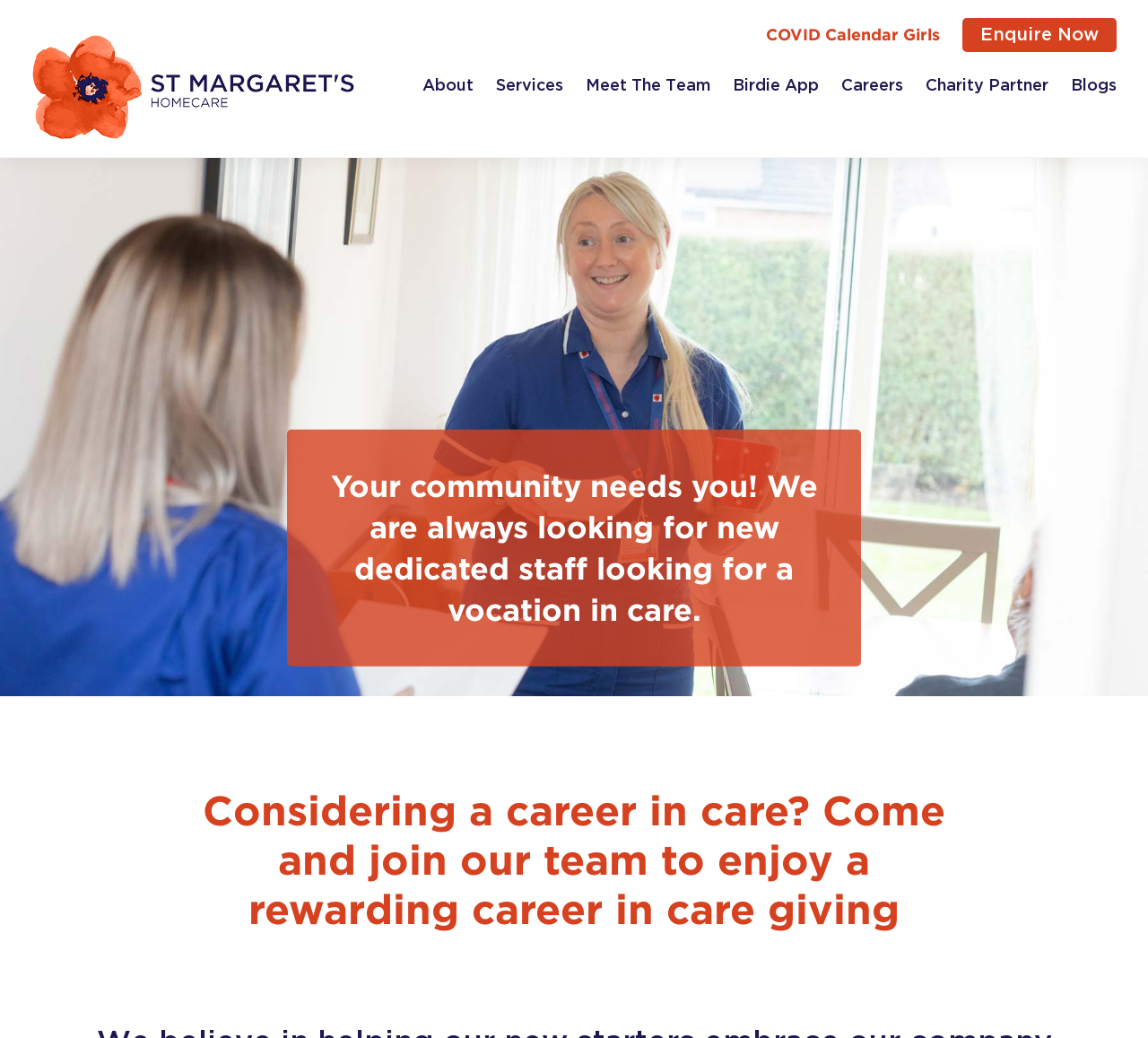Locate the bounding box for the described UI element: "Birdie App". Ensure the coordinates are four float numbers between 0 and 1, formatted as [left, top, right, bottom].

[0.638, 0.075, 0.713, 0.09]